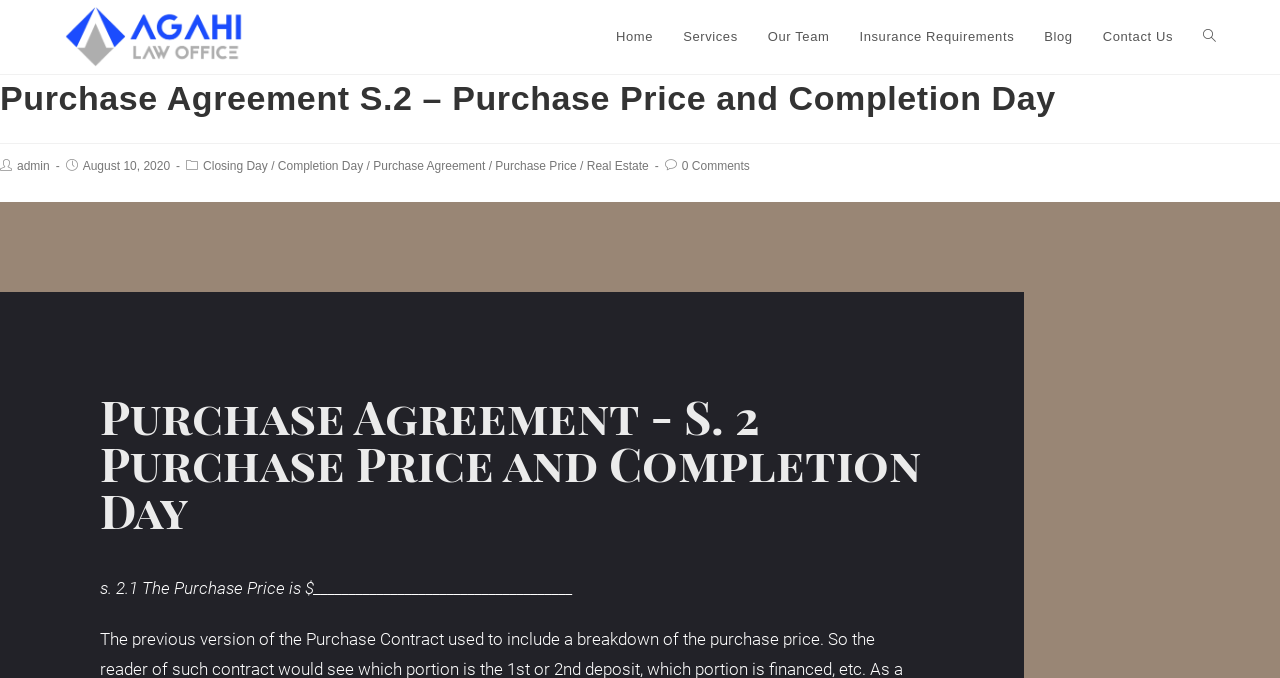What is the name of the law firm?
Refer to the image and provide a thorough answer to the question.

The name of the law firm can be found in the top-left corner of the webpage, where it says 'Agahi Law' in the image and link elements.